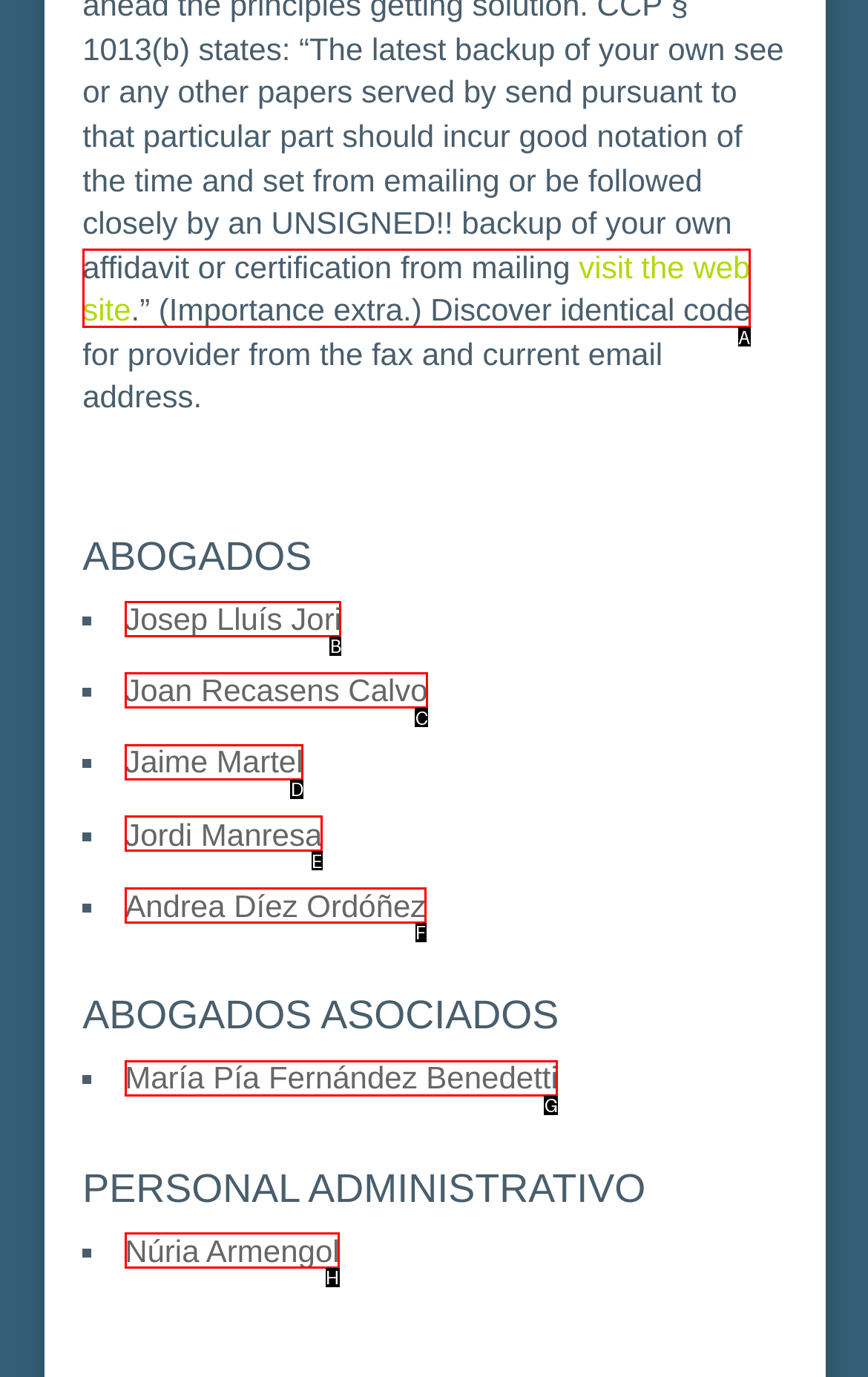Choose the HTML element that should be clicked to achieve this task: click the logo
Respond with the letter of the correct choice.

None